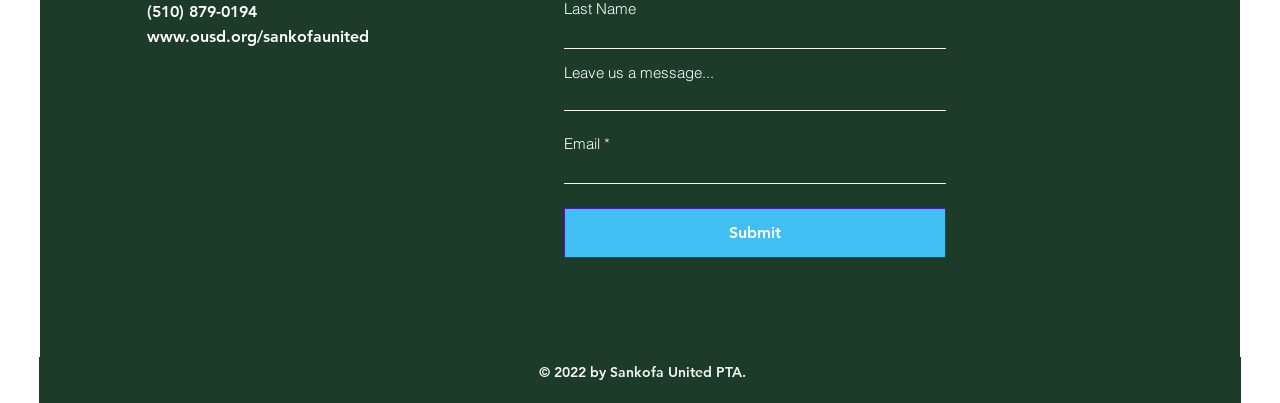Please reply to the following question with a single word or a short phrase:
What is the website of Sankofa United PTA?

www.ousd.org/sankofaunited